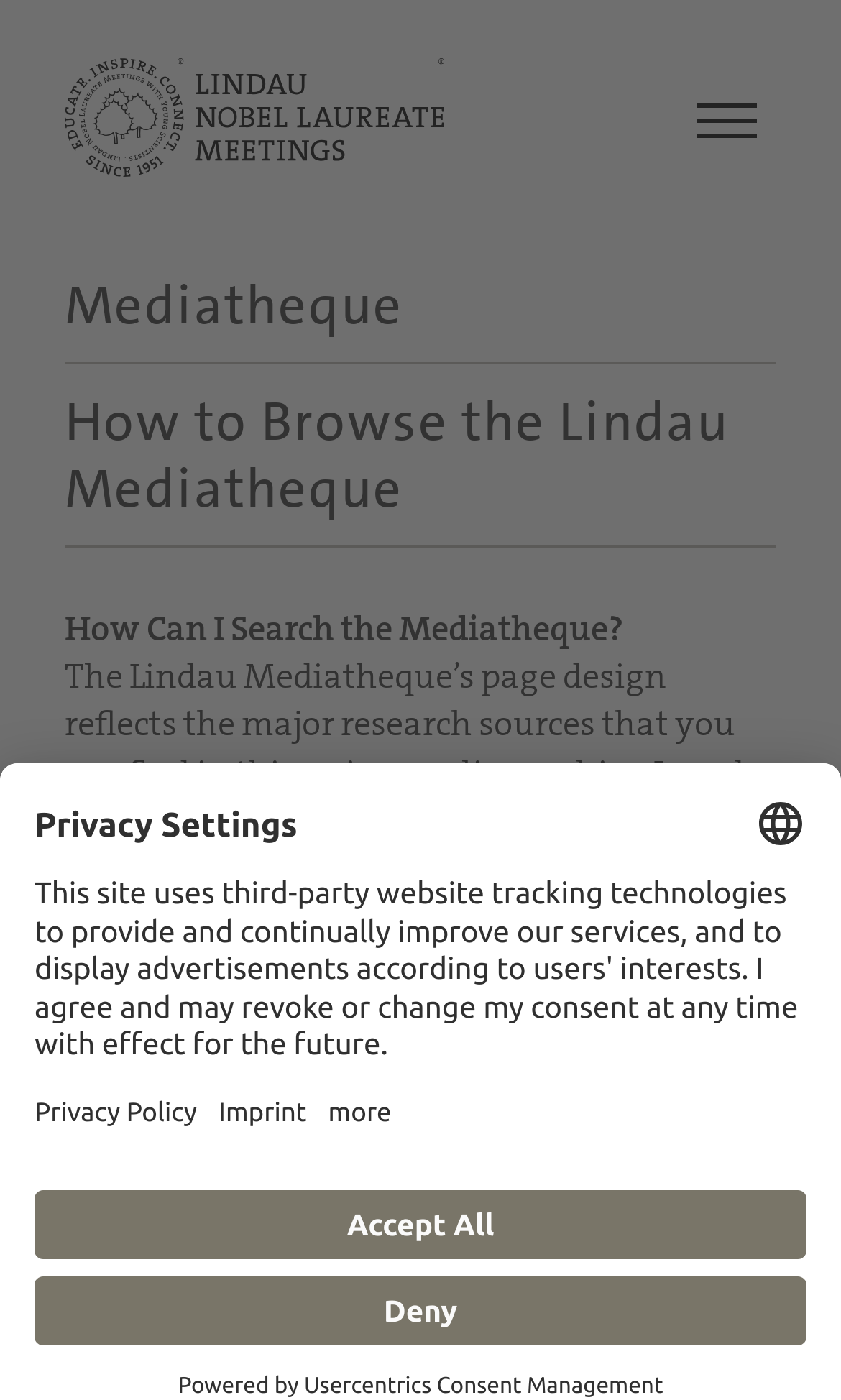Please find the bounding box coordinates for the clickable element needed to perform this instruction: "Open the menu".

[0.805, 0.053, 0.923, 0.118]